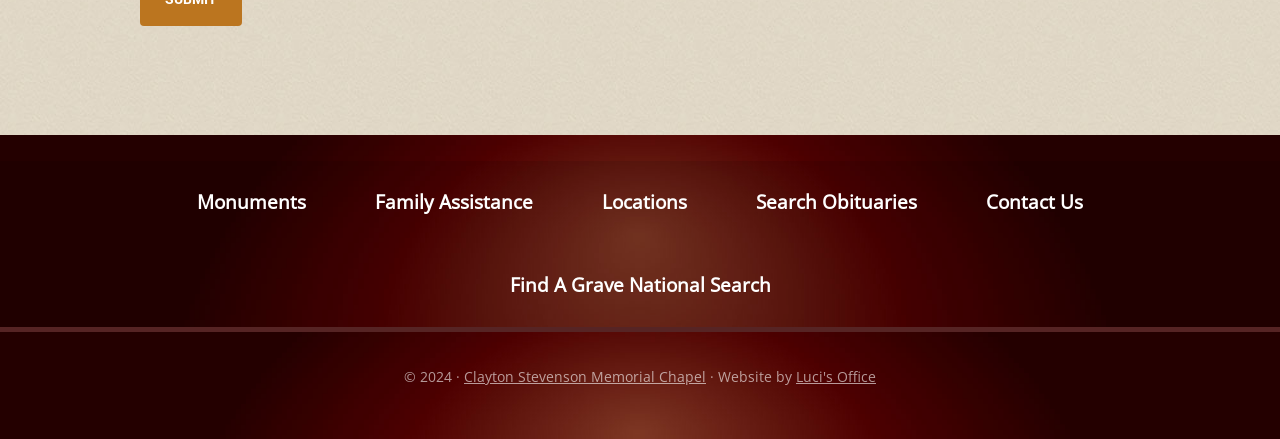Find the bounding box coordinates for the UI element that matches this description: "Contact Us".

[0.745, 0.367, 0.871, 0.556]